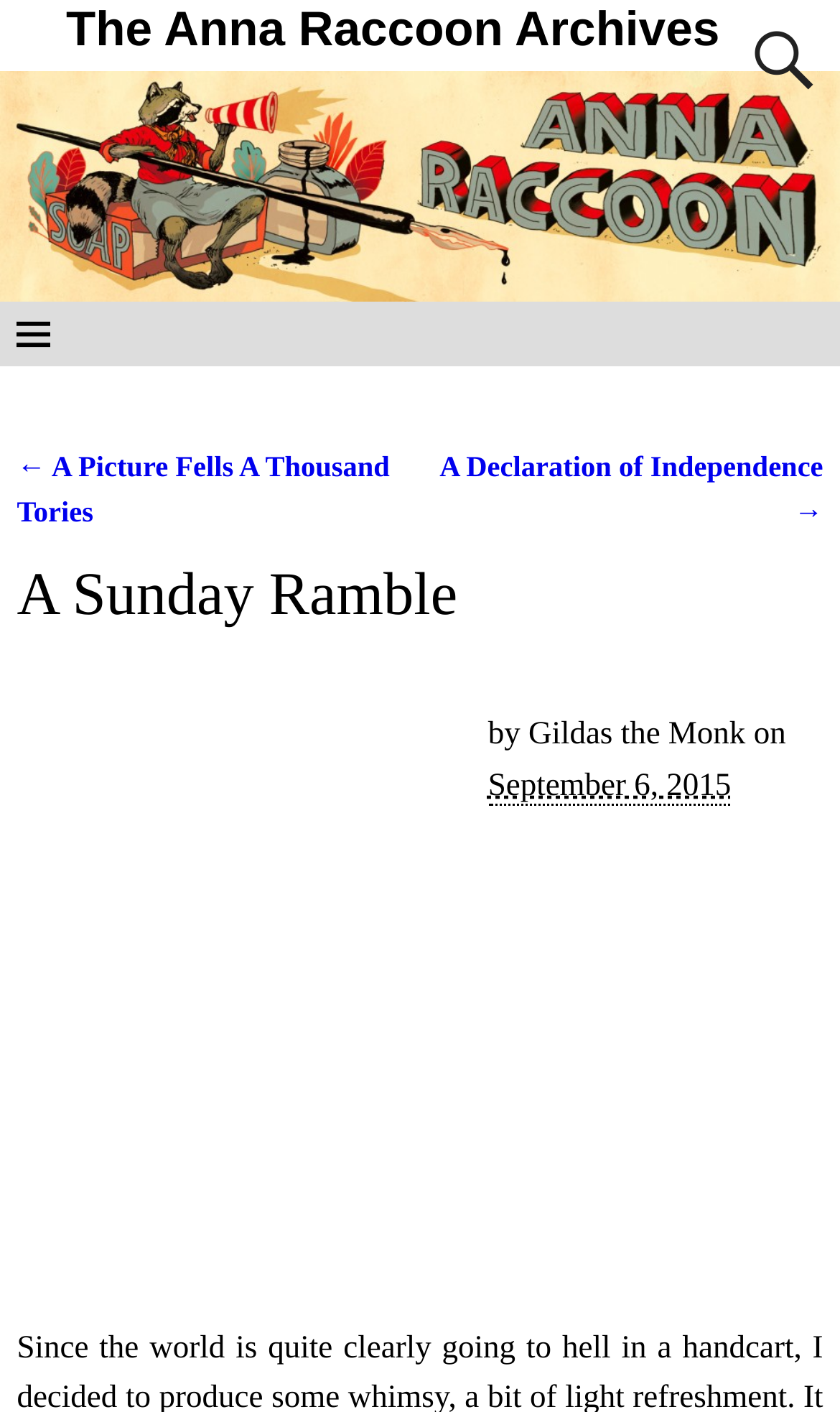Use a single word or phrase to answer this question: 
What is the date of the post?

September 6, 2015